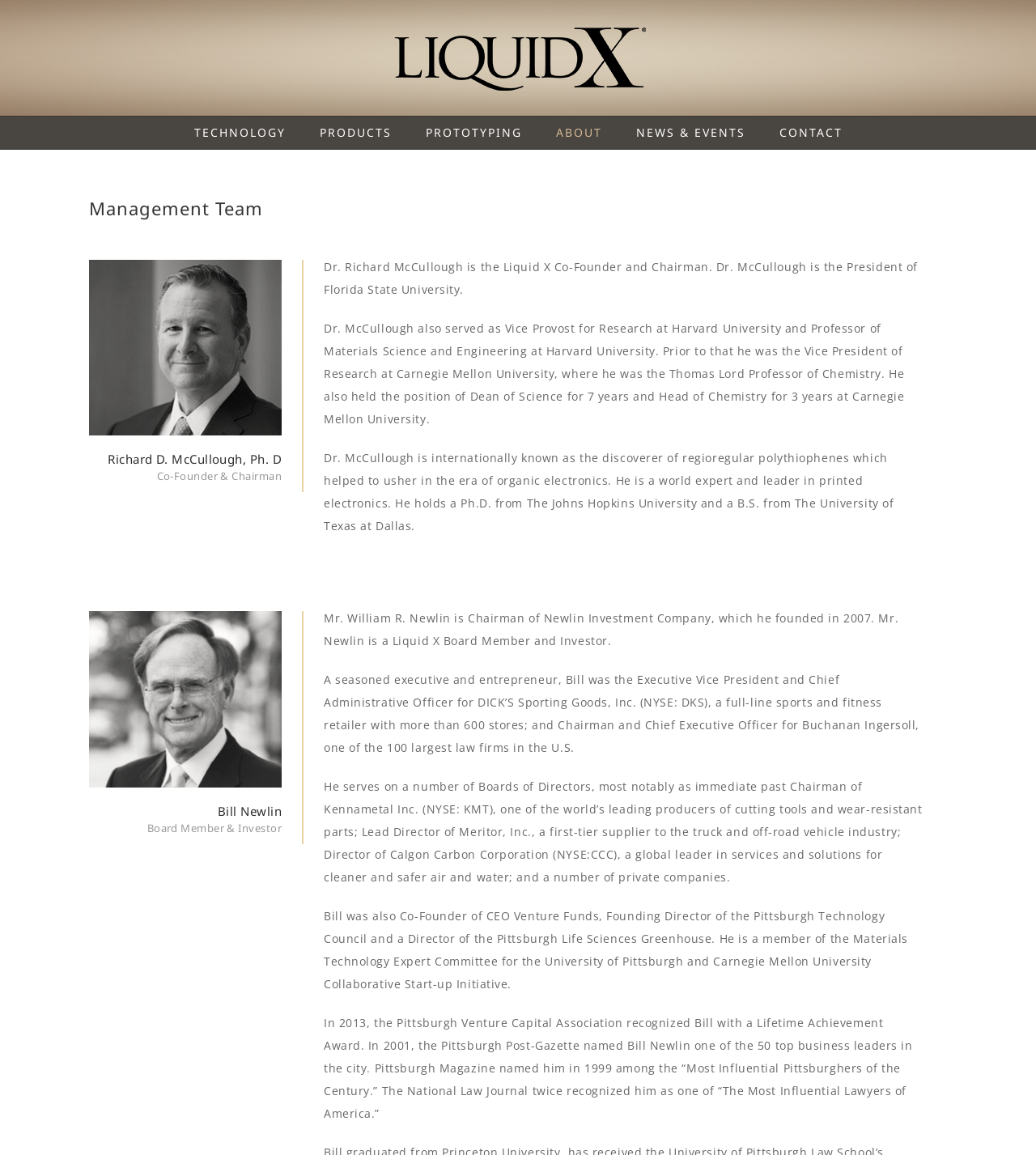From the screenshot, find the bounding box of the UI element matching this description: "News & Events". Supply the bounding box coordinates in the form [left, top, right, bottom], each a float between 0 and 1.

[0.614, 0.101, 0.719, 0.129]